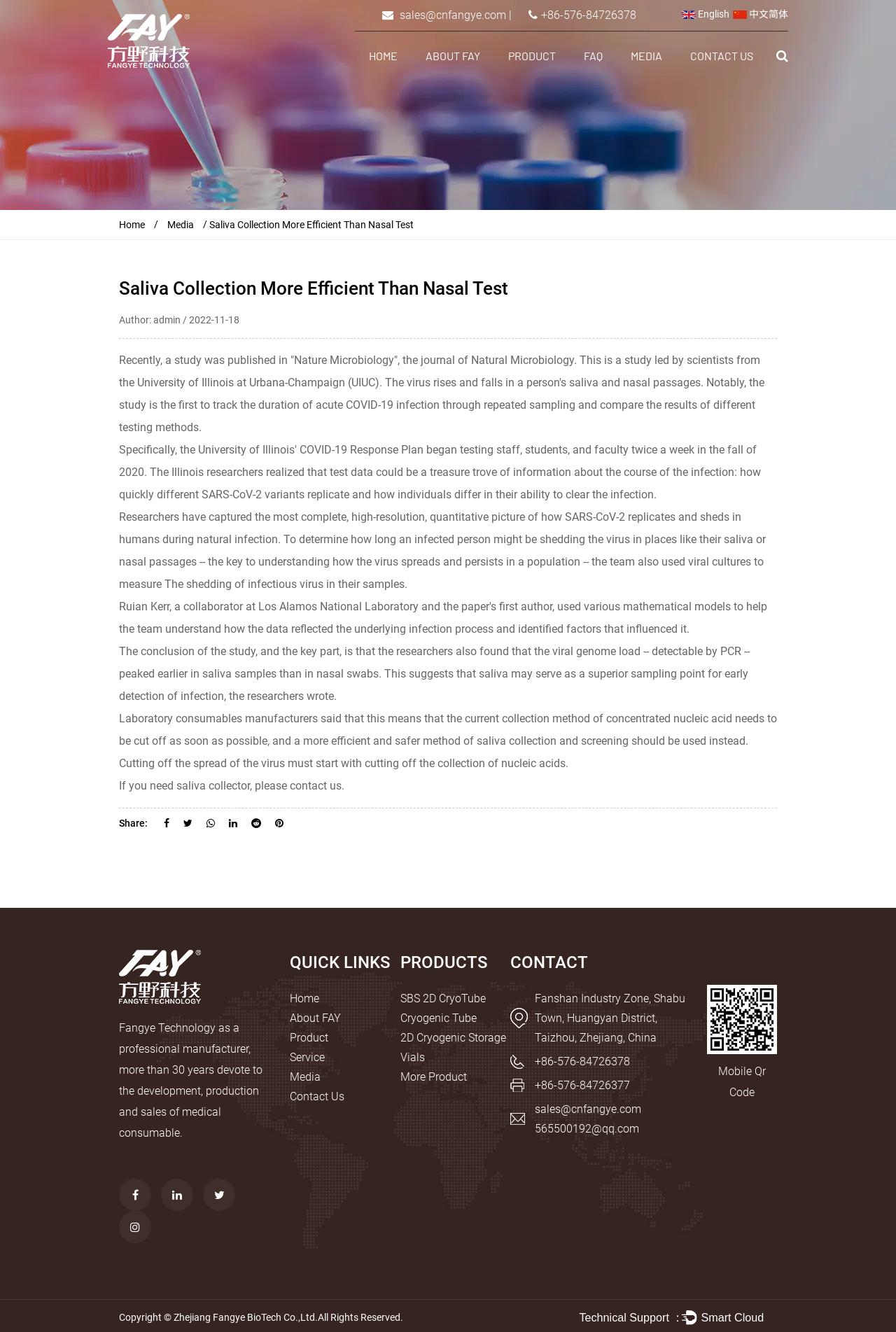What is the company name of the website?
Make sure to answer the question with a detailed and comprehensive explanation.

The company name can be found in the top-left corner of the webpage, where it is written as 'Saliva Collection More Efficient Than Nasal Test- Zhejiang Fangye BioTech Co.,Ltd.' and also as a link with the same text.